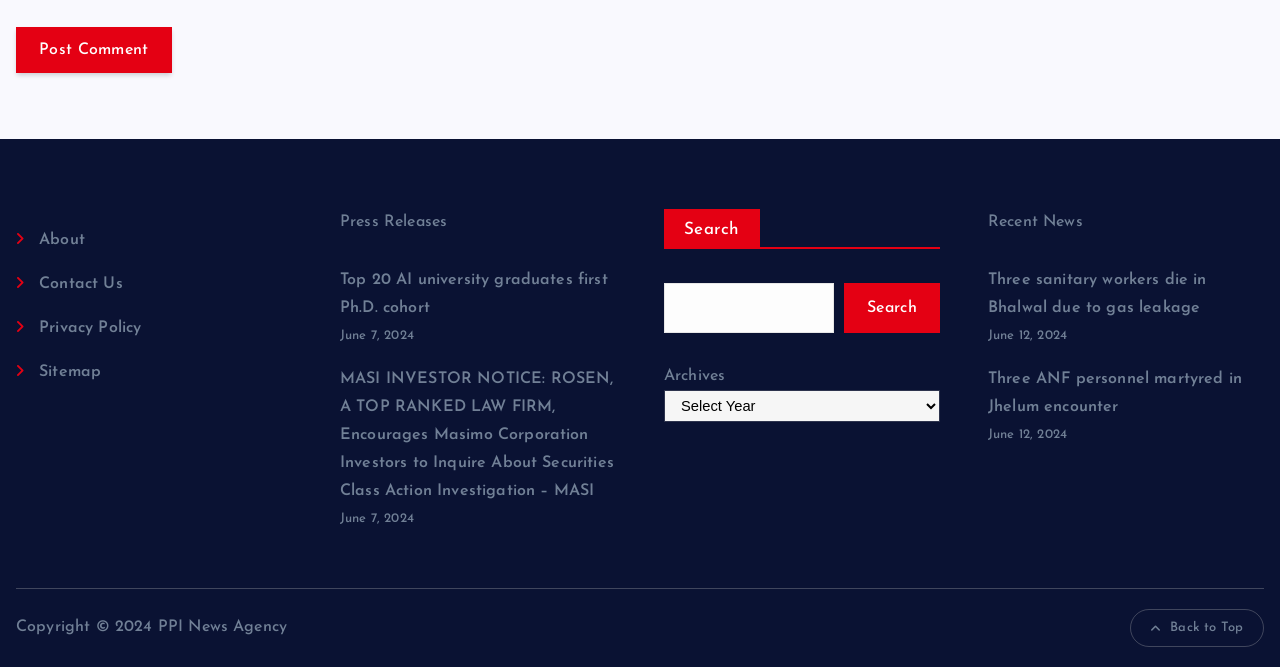Given the following UI element description: "Search", find the bounding box coordinates in the webpage screenshot.

[0.66, 0.424, 0.734, 0.499]